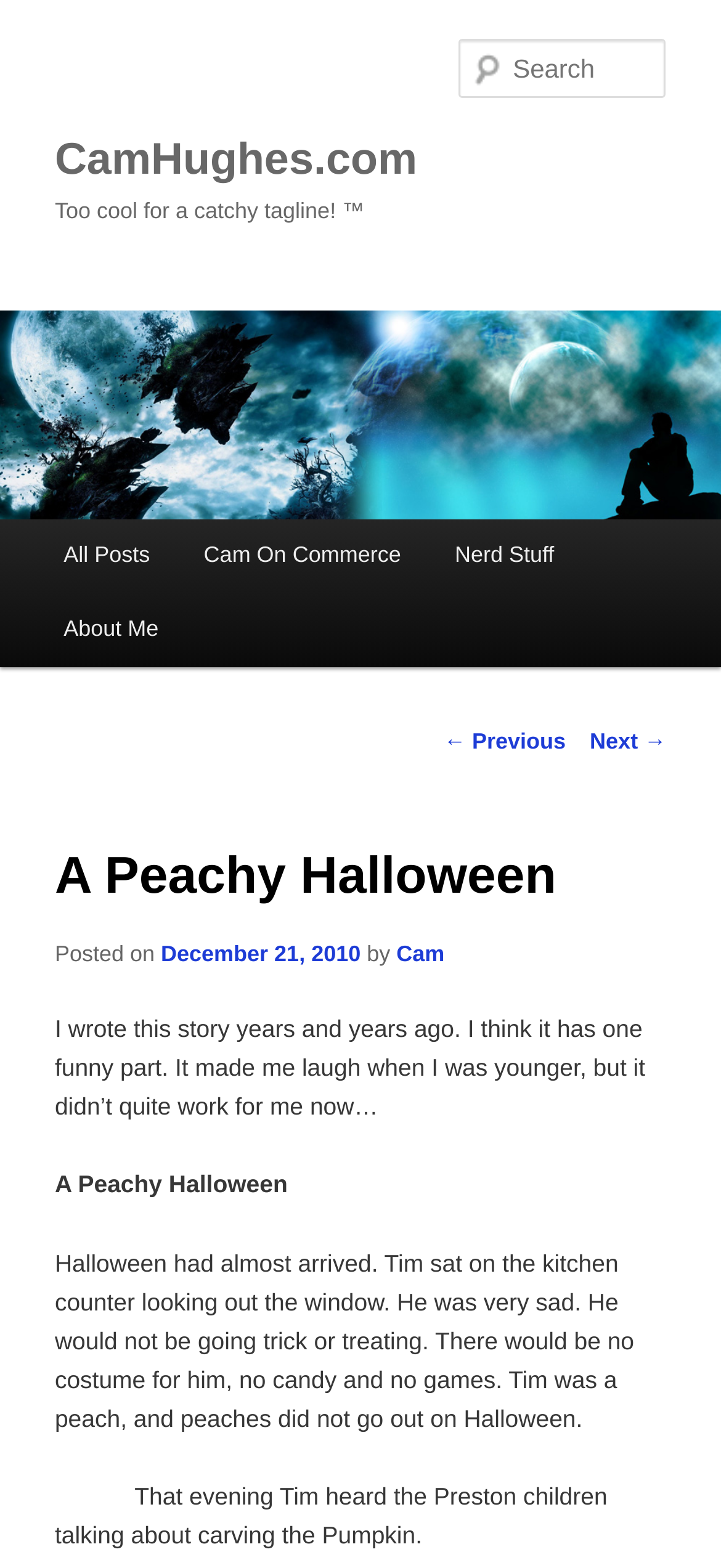Provide the bounding box coordinates of the section that needs to be clicked to accomplish the following instruction: "View all posts."

[0.051, 0.331, 0.245, 0.378]